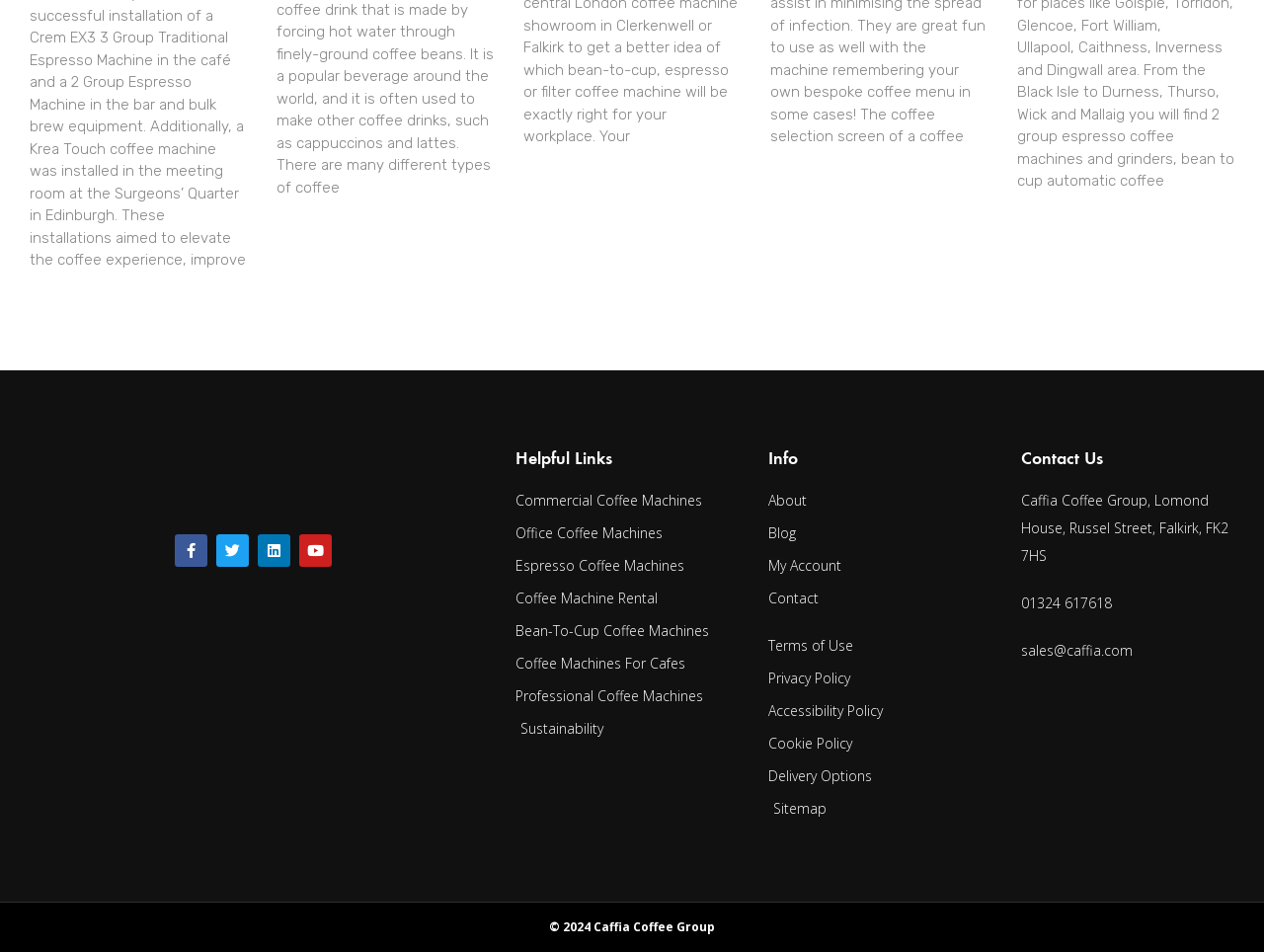Find and provide the bounding box coordinates for the UI element described with: "Commercial Coffee Machines".

[0.408, 0.511, 0.592, 0.54]